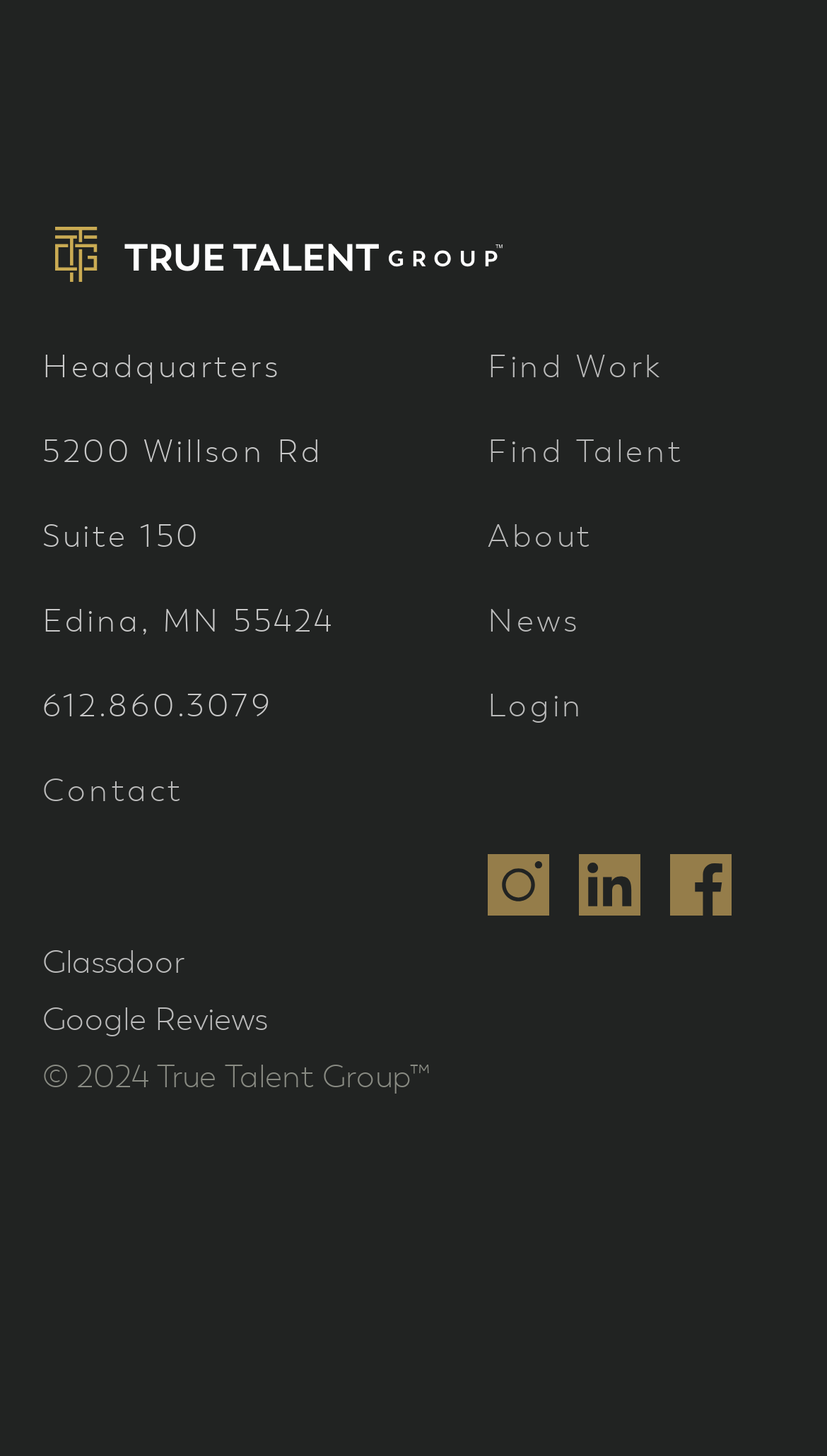Please identify the coordinates of the bounding box that should be clicked to fulfill this instruction: "Contact True Talent Group".

[0.051, 0.529, 0.222, 0.555]